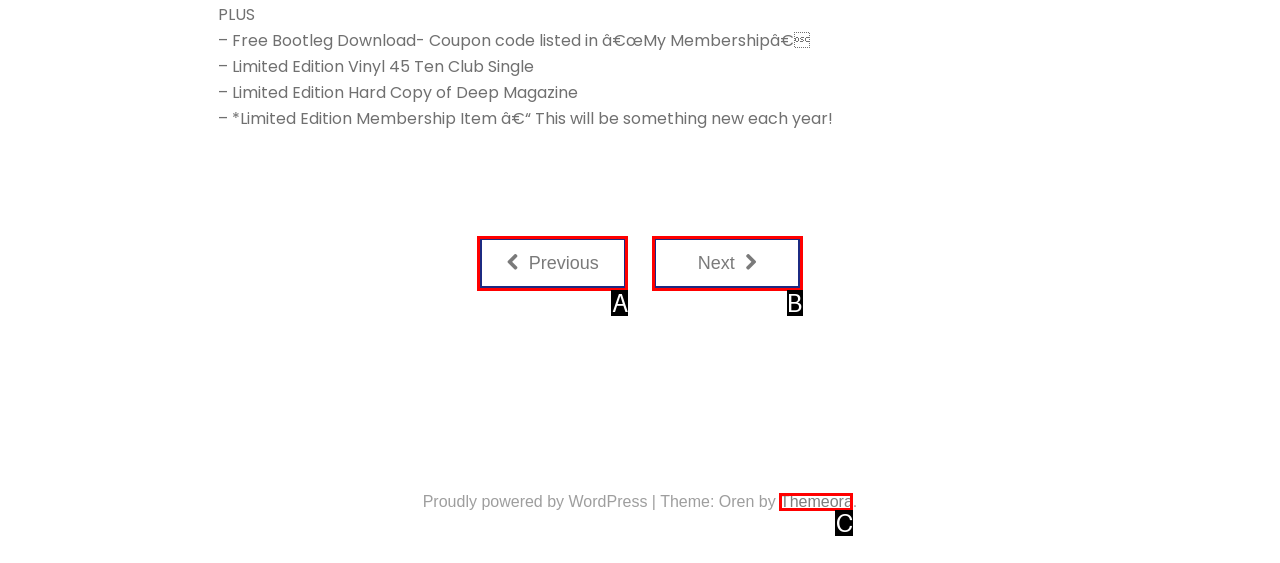Tell me which one HTML element best matches the description: Themeora Answer with the option's letter from the given choices directly.

C